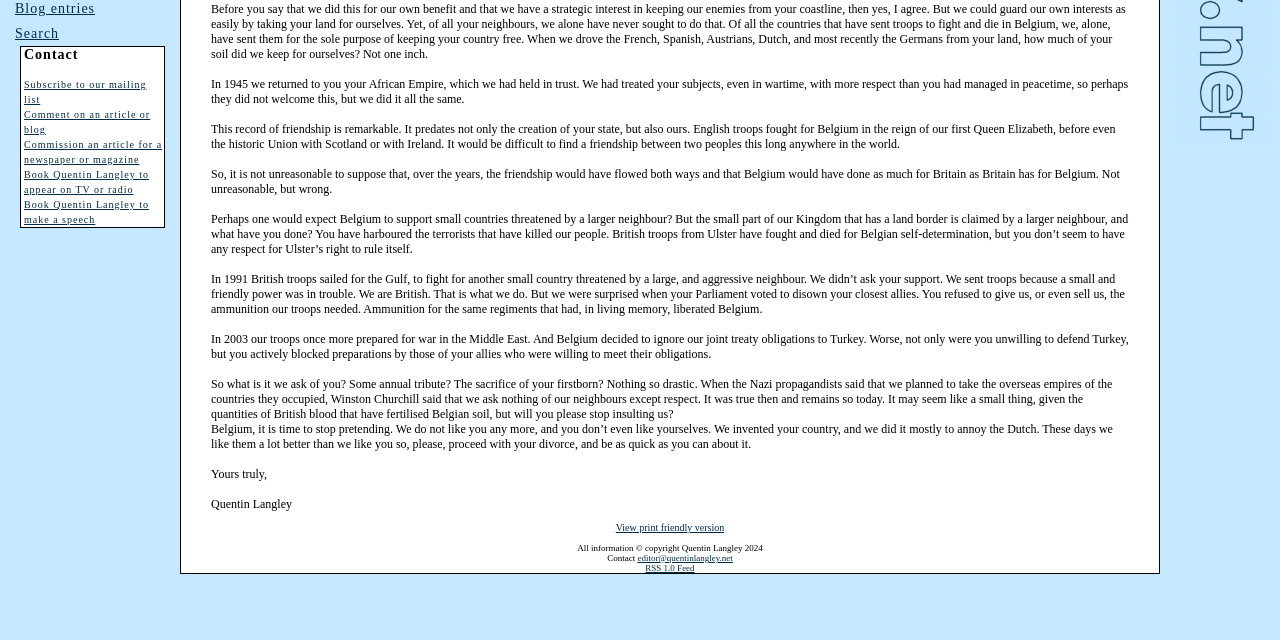Based on the element description "Search", predict the bounding box coordinates of the UI element.

[0.012, 0.041, 0.046, 0.064]